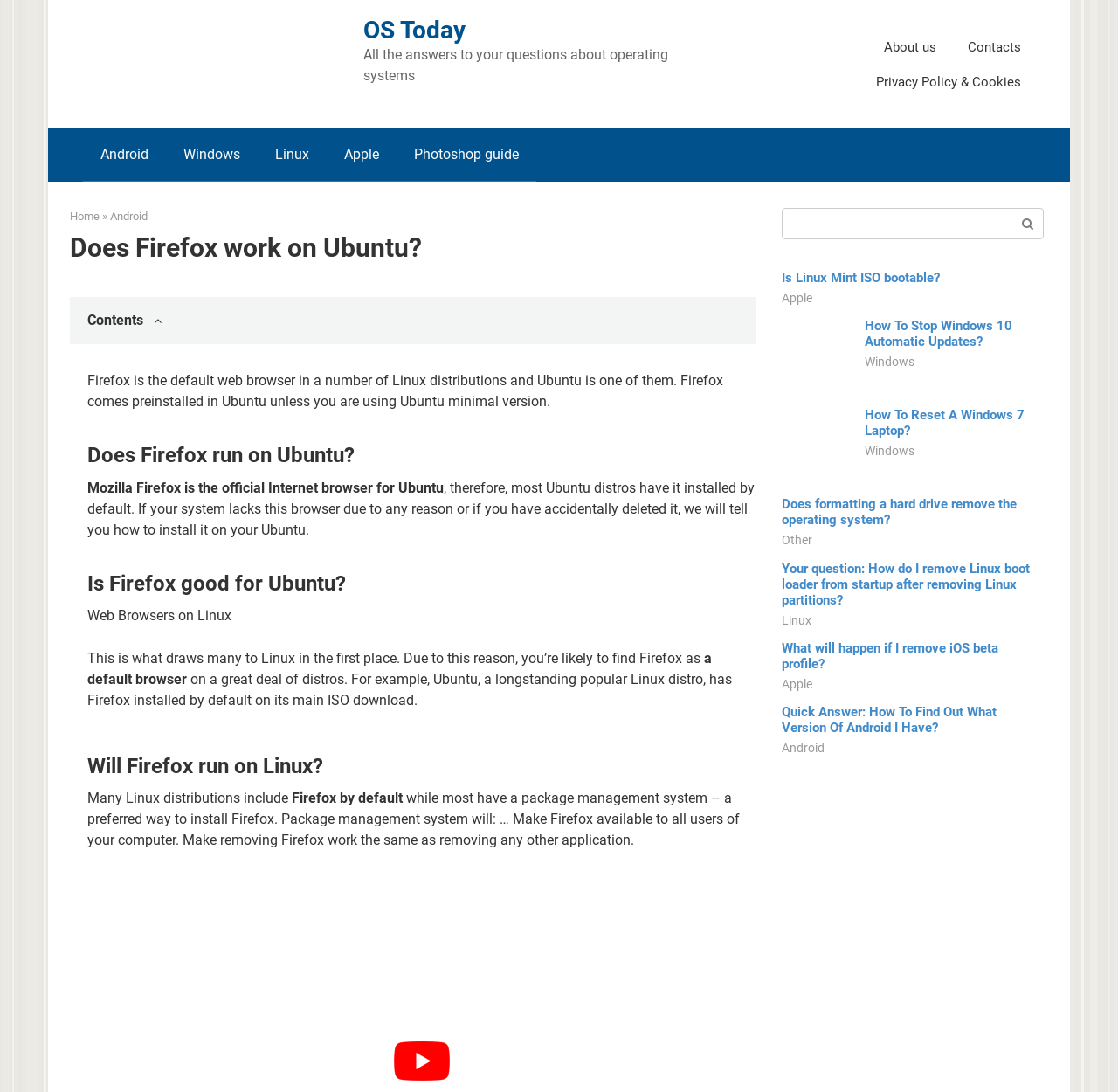Answer the question in one word or a short phrase:
What is the default web browser in Ubuntu?

Firefox